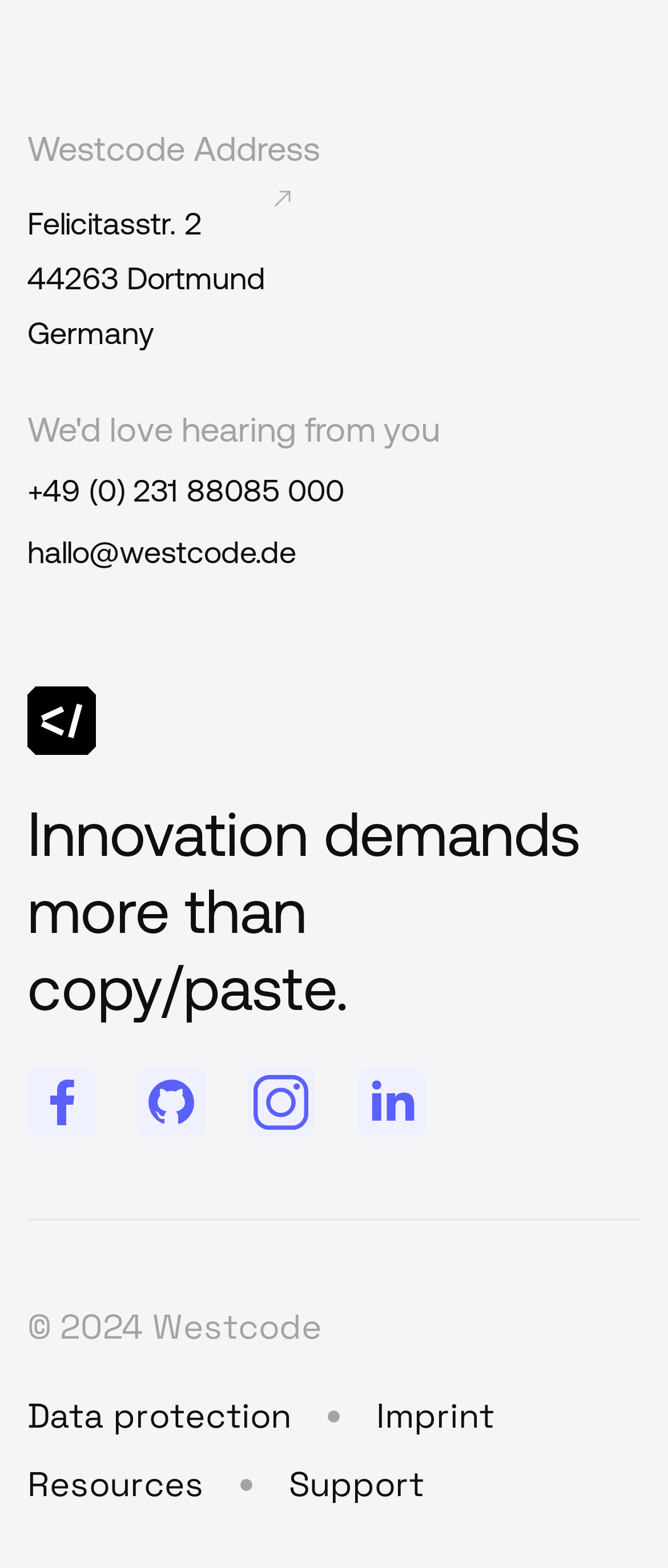Please answer the following question using a single word or phrase: 
What is the phone number to contact Westcode?

+49 (0) 231 88085 000